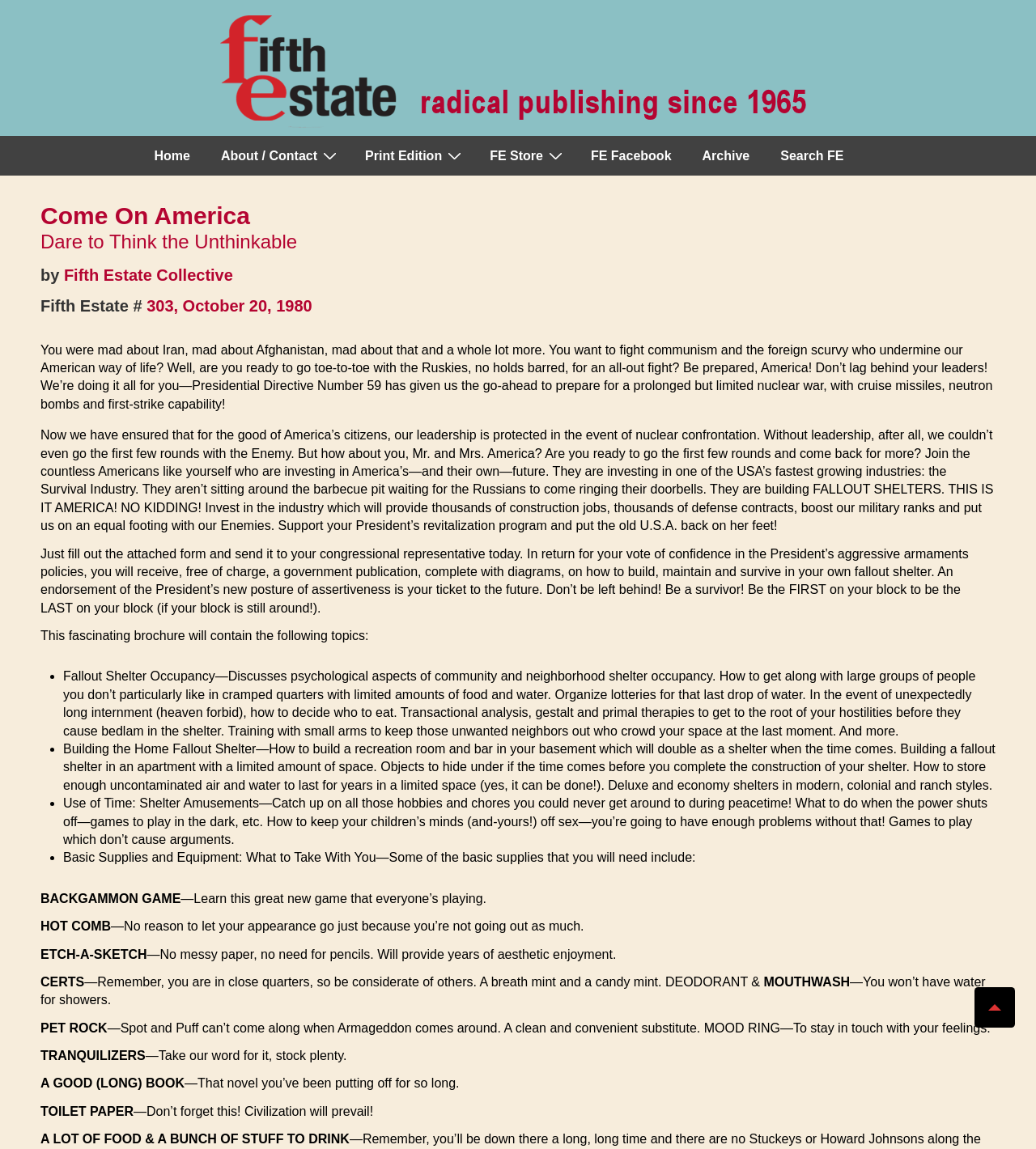What is the topic of the article?
Craft a detailed and extensive response to the question.

The topic of the article can be inferred from the content of the article, which discusses preparing for a nuclear war, building fallout shelters, and surviving in a post-apocalyptic world.